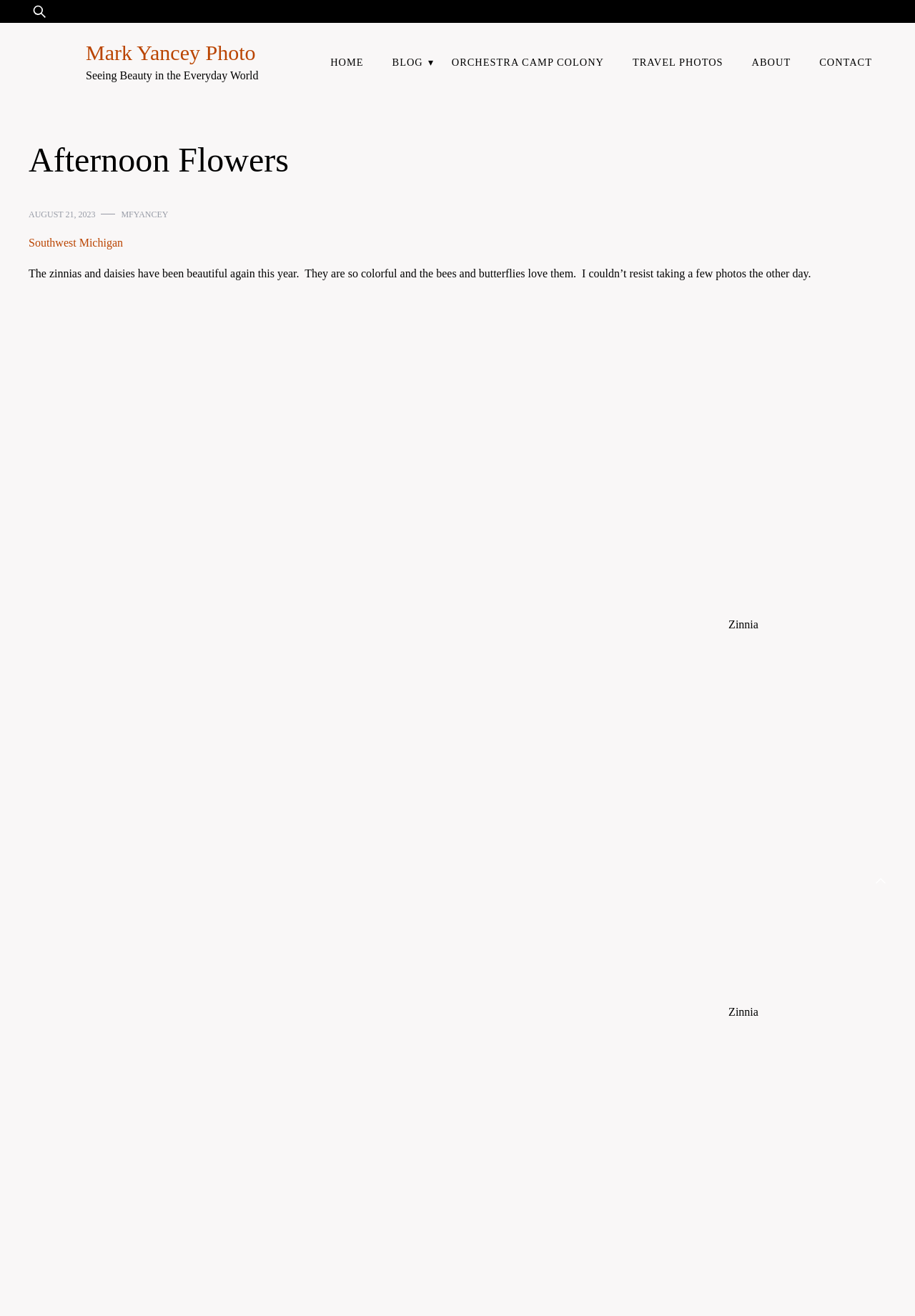Find the bounding box coordinates for the HTML element described in this sentence: "August 21, 2023". Provide the coordinates as four float numbers between 0 and 1, in the format [left, top, right, bottom].

[0.031, 0.157, 0.104, 0.168]